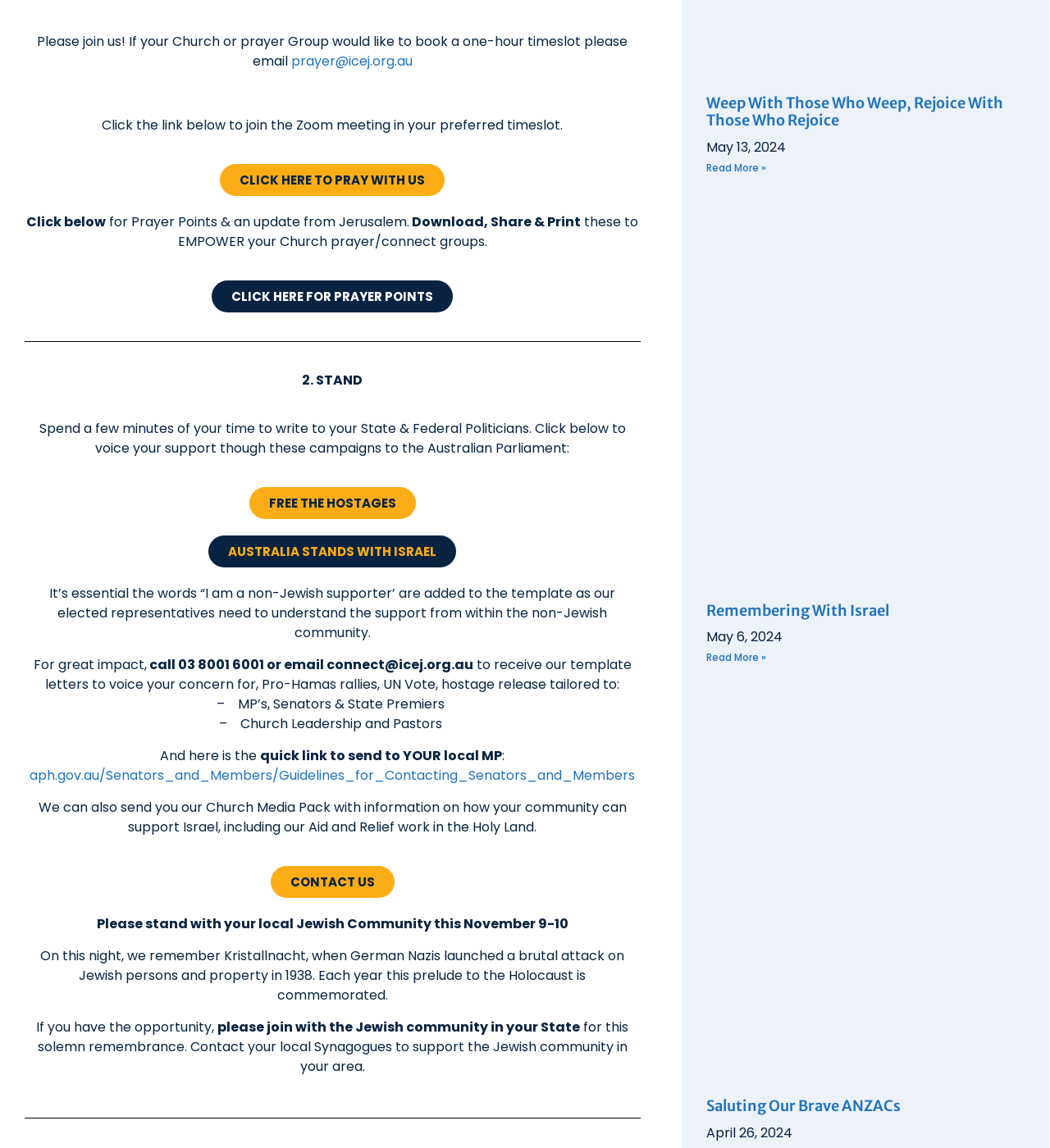Identify the bounding box coordinates of the section to be clicked to complete the task described by the following instruction: "Check if Heath Ledger is dead or alive". The coordinates should be four float numbers between 0 and 1, formatted as [left, top, right, bottom].

None